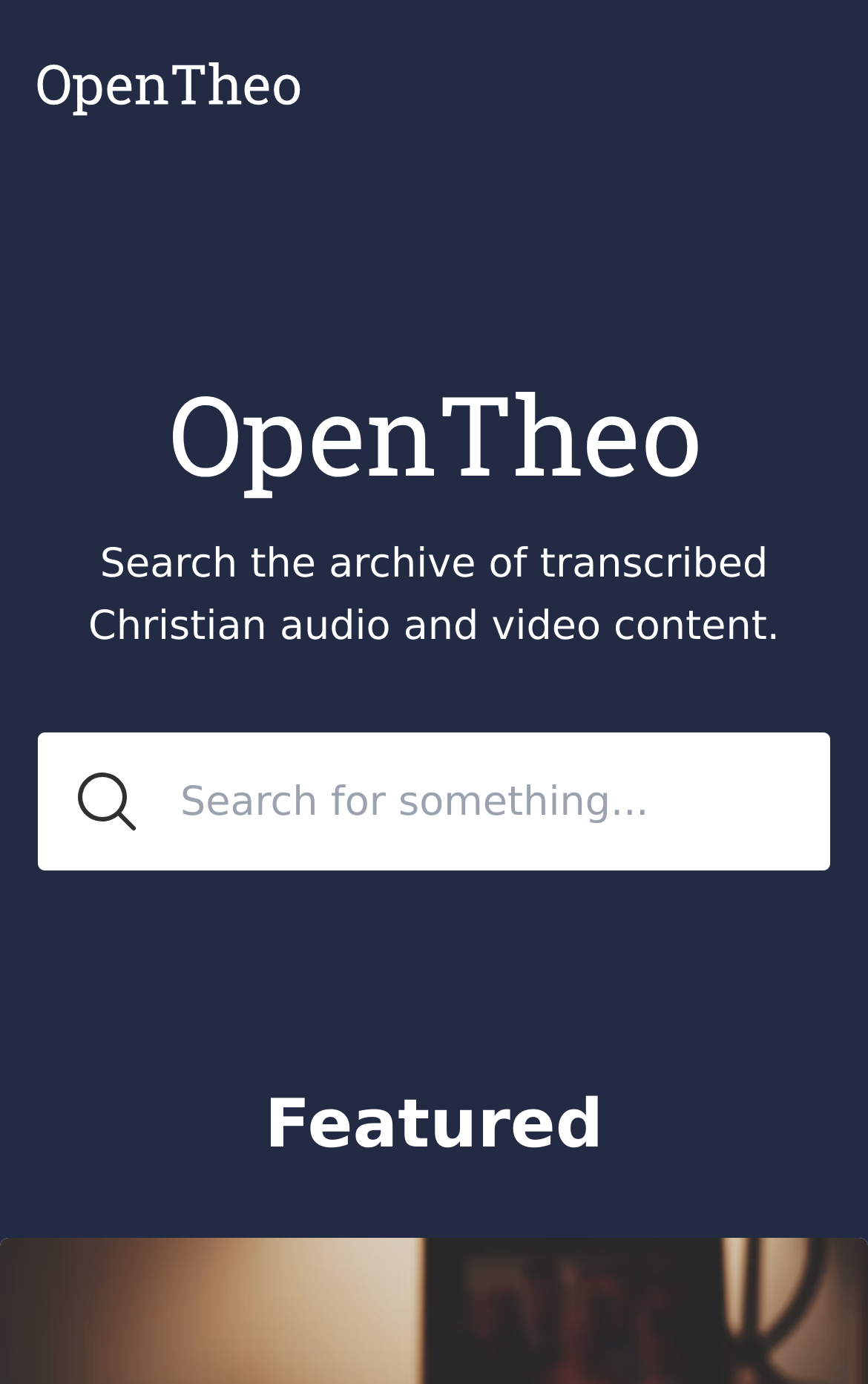What type of content is featured on the website?
Look at the screenshot and give a one-word or phrase answer.

Christian audio and video